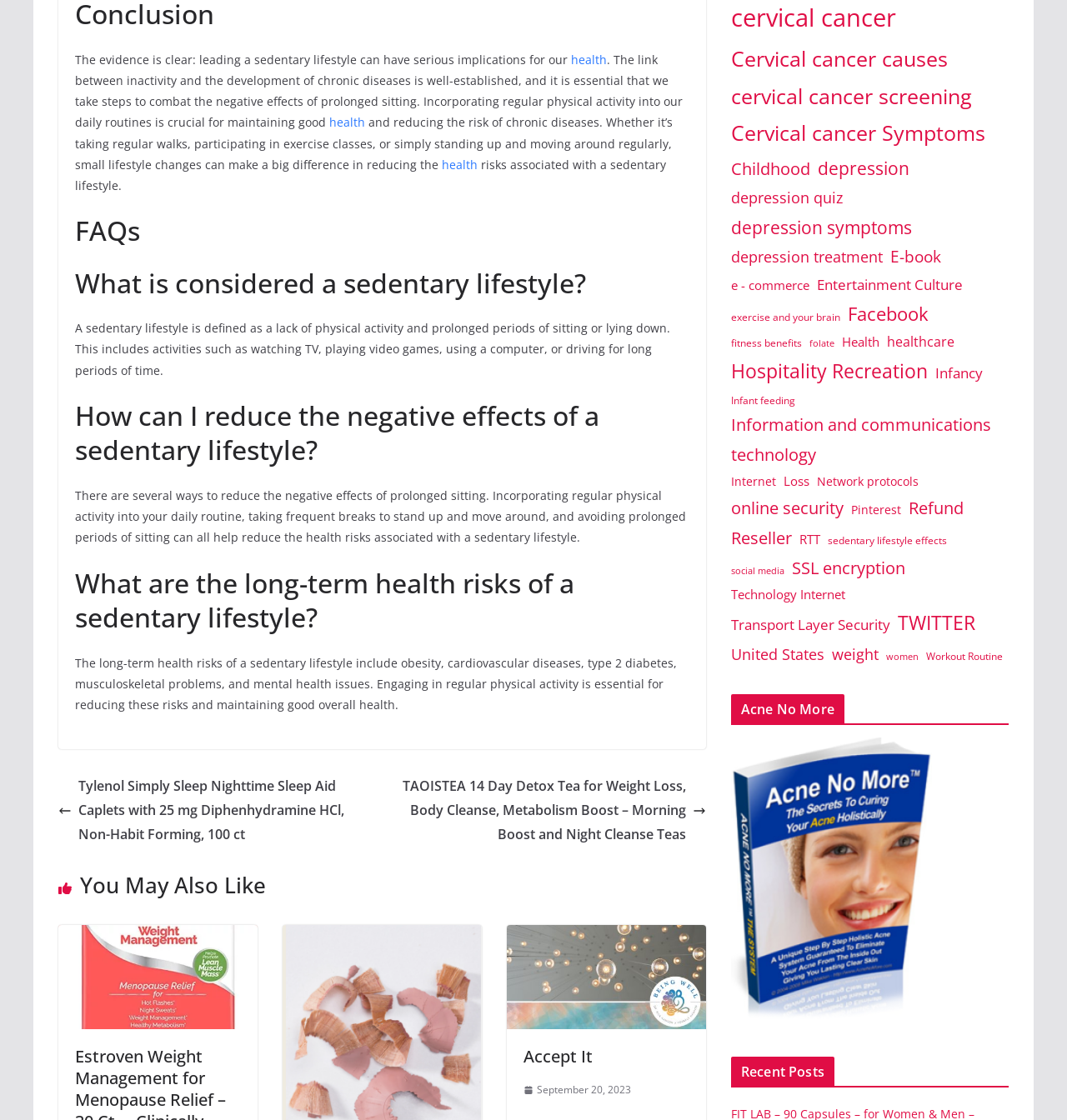From the image, can you give a detailed response to the question below:
What is the relationship between inactivity and chronic diseases?

The webpage explains that the link between inactivity and the development of chronic diseases is well-established, and that incorporating regular physical activity into our daily routines is crucial for maintaining good health and reducing the risk of chronic diseases.